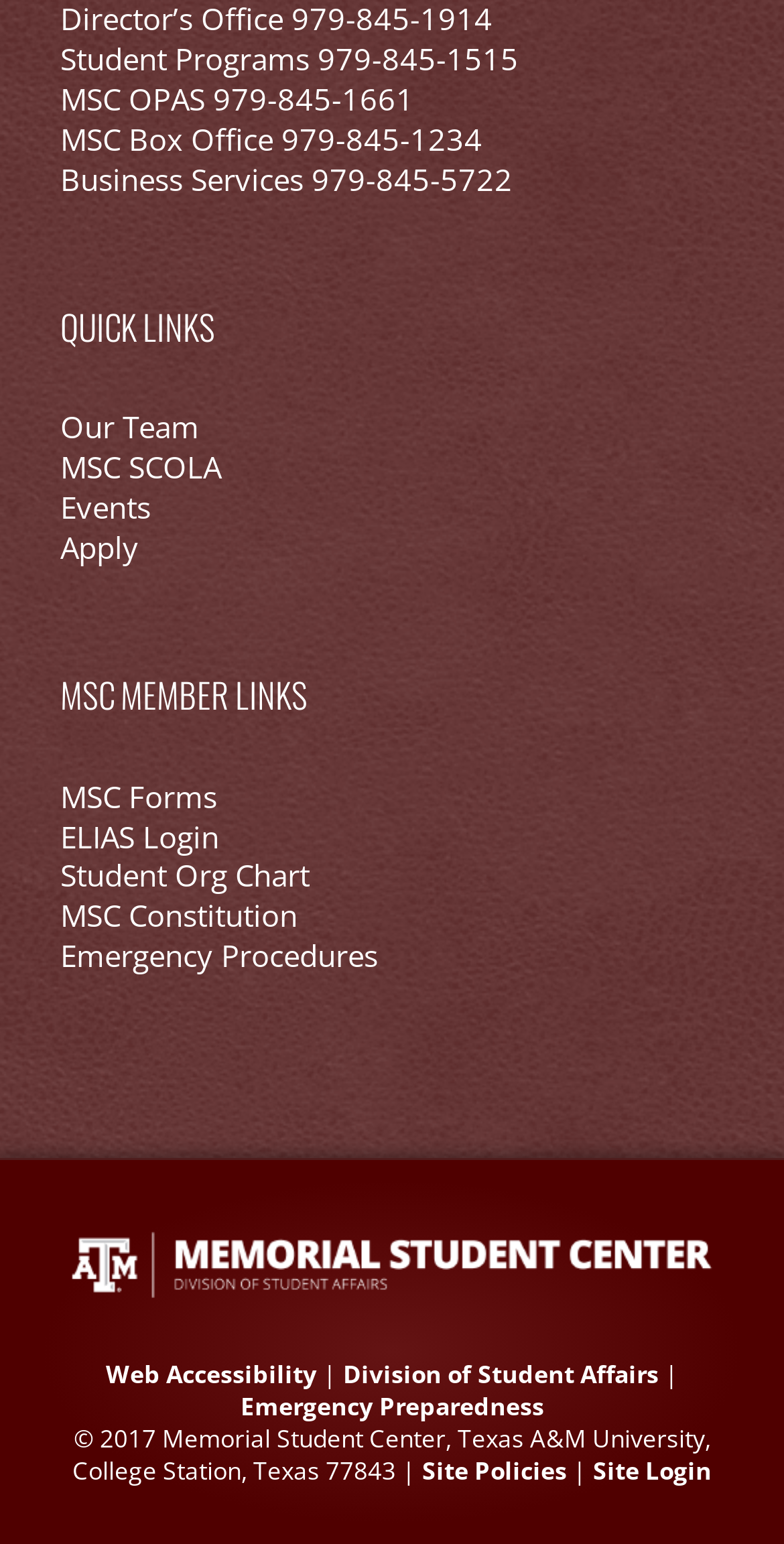Given the element description, predict the bounding box coordinates in the format (top-left x, top-left y, bottom-right x, bottom-right y), using floating point numbers between 0 and 1: Division of Student Affairs

[0.437, 0.879, 0.84, 0.901]